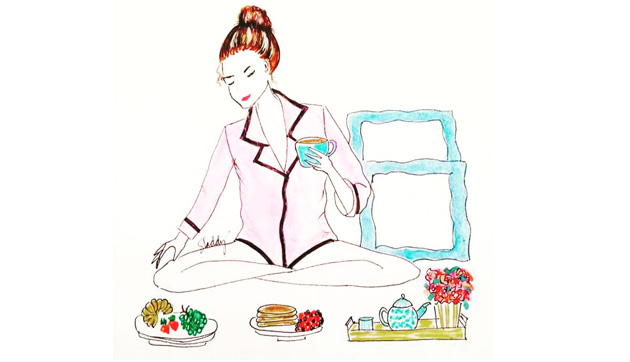What is symbolized by the plates of fresh fruits and pancakes?
Answer the question with a single word or phrase, referring to the image.

A wholesome approach to nutrition